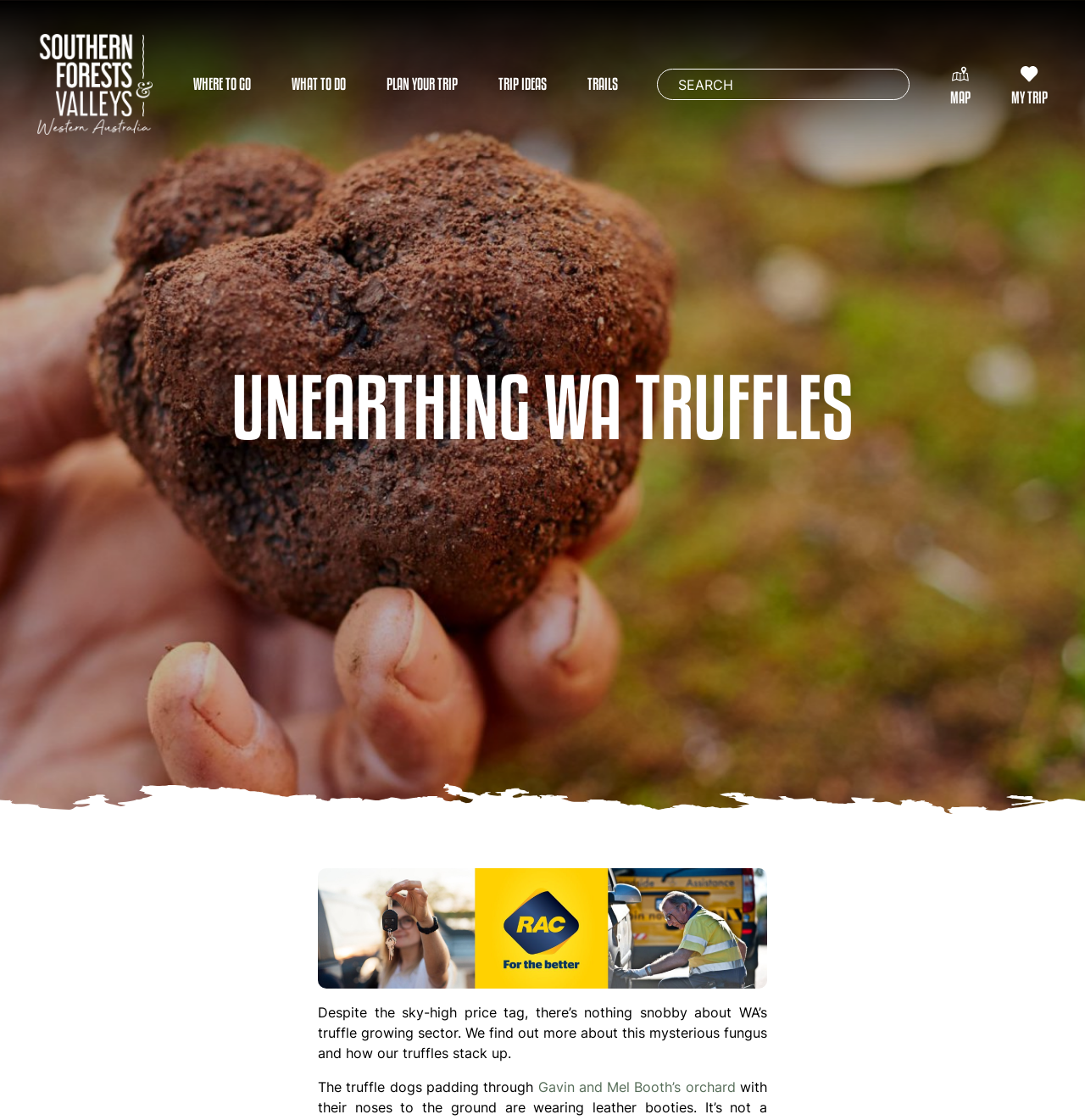What is the name of the region?
Ensure your answer is thorough and detailed.

I found the answer by looking at the top-left corner of the webpage, where there is a link with the text 'Southern Forests & Valleys'.